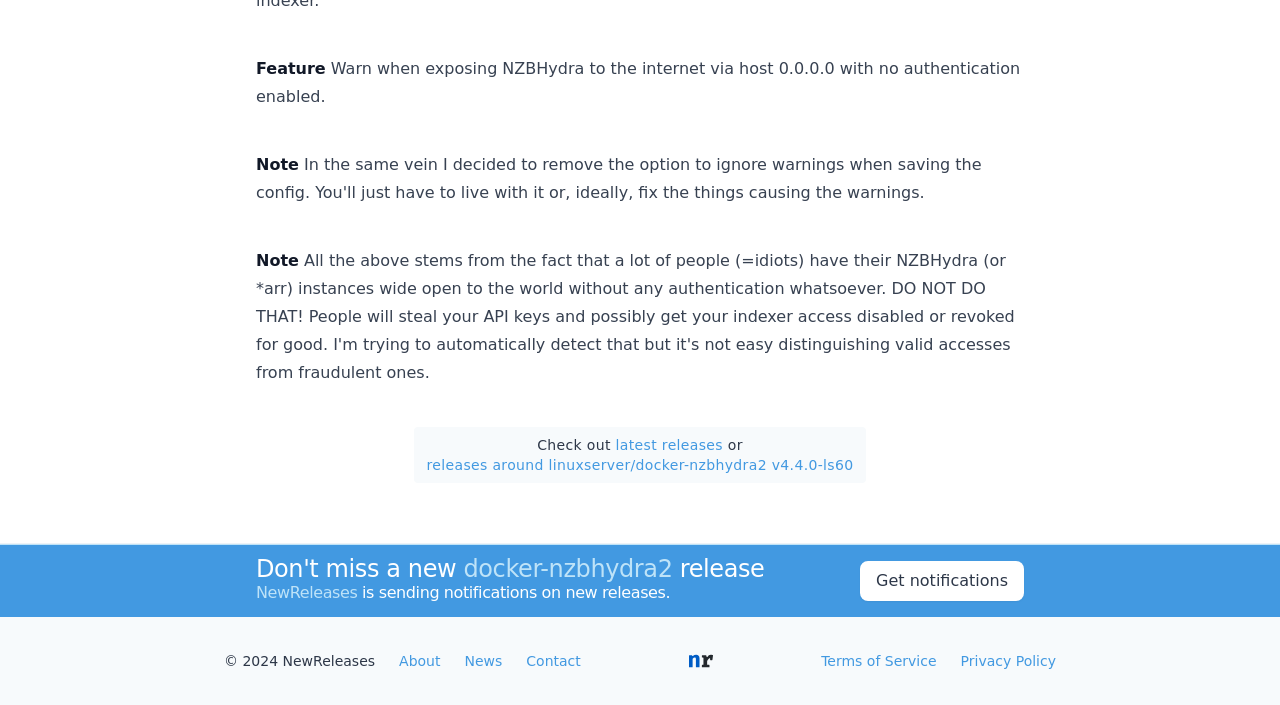Highlight the bounding box of the UI element that corresponds to this description: "parent_node: © 2024 NewReleases".

[0.538, 0.92, 0.557, 0.954]